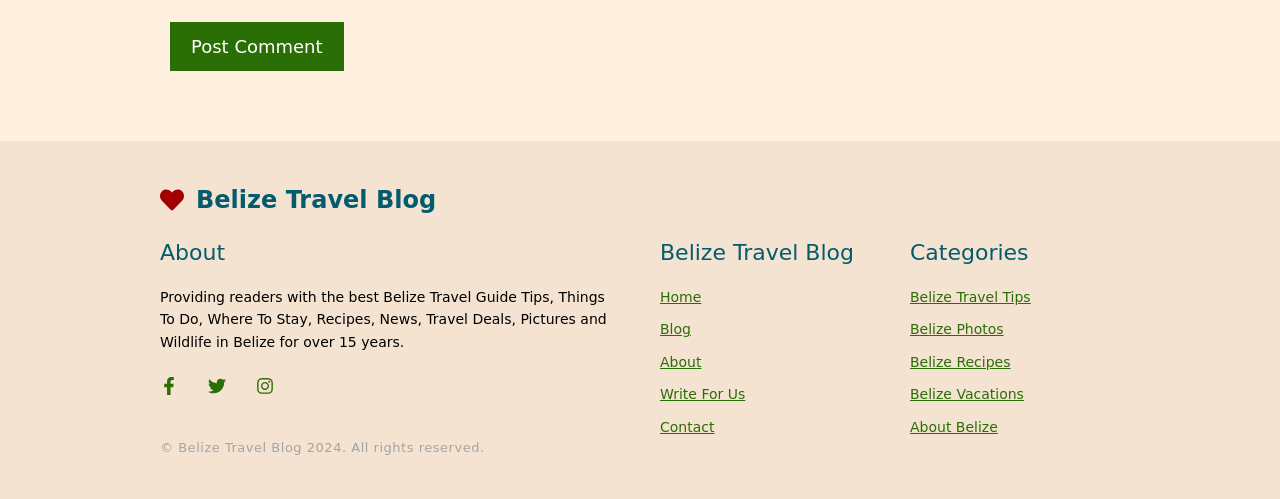Please identify the bounding box coordinates of where to click in order to follow the instruction: "Click the 'Post Comment' button".

[0.133, 0.045, 0.268, 0.143]